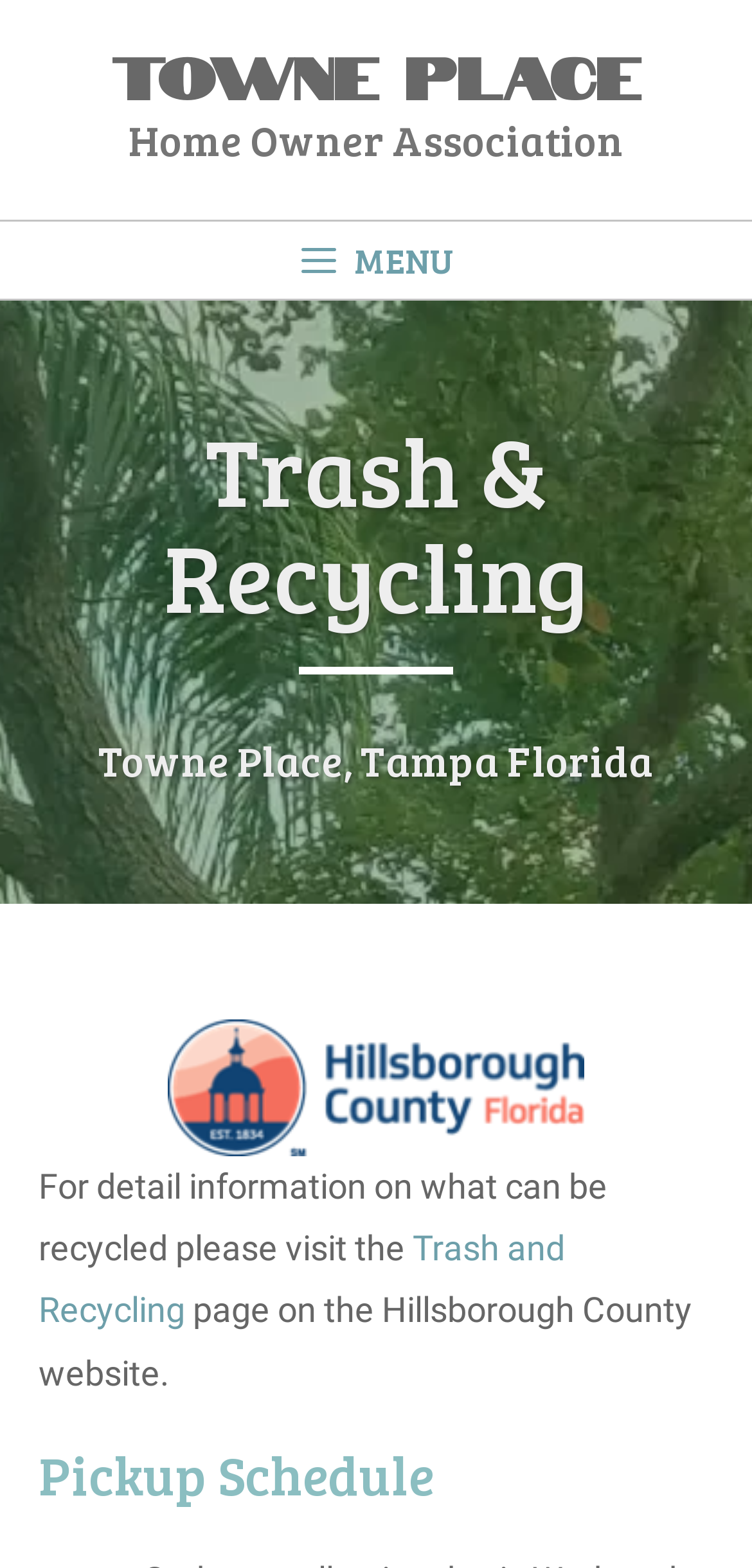What is the logo of Hillsborough County?
Based on the screenshot, answer the question with a single word or phrase.

hc-logo-horizontal